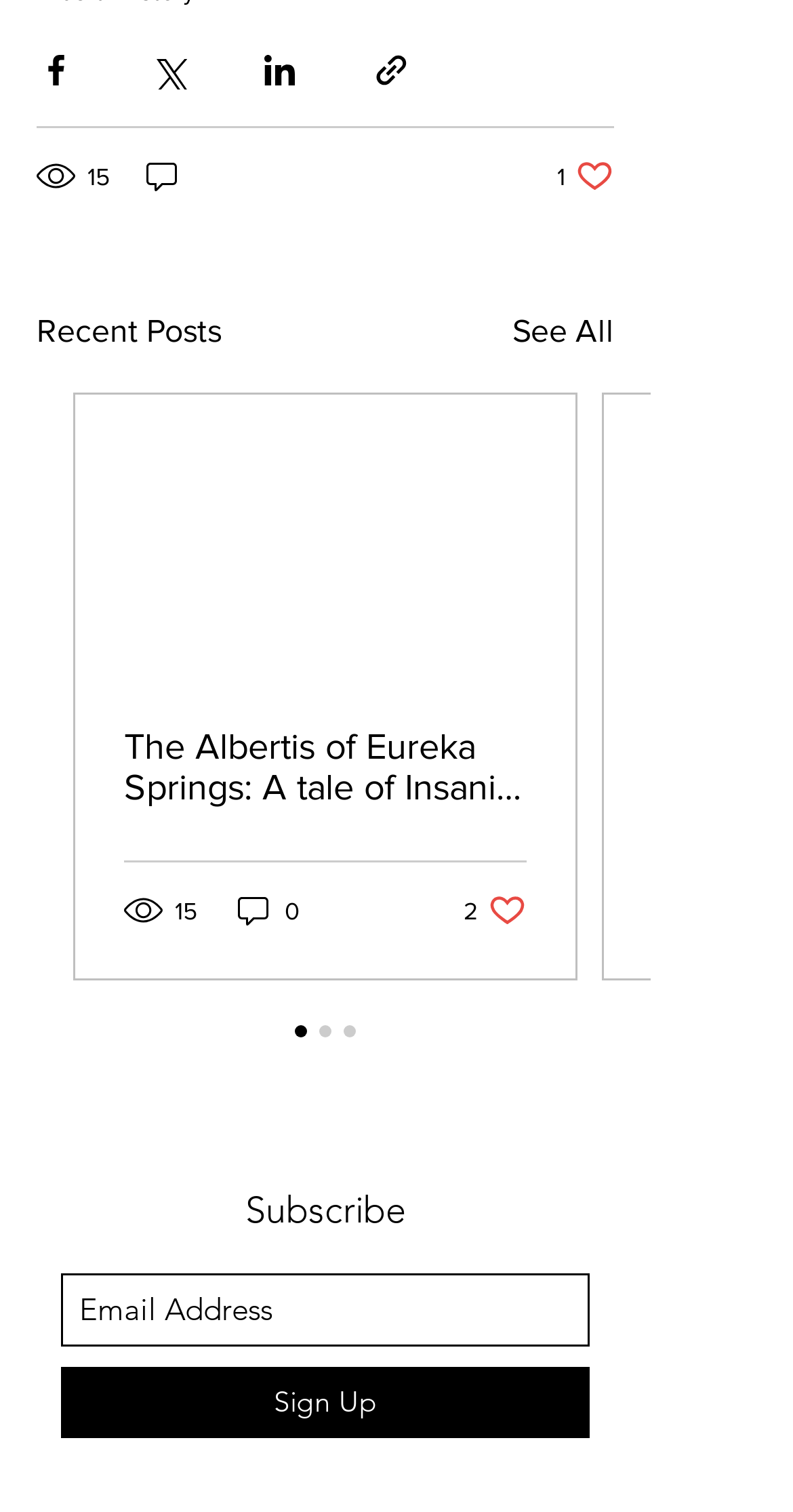Locate the bounding box coordinates of the region to be clicked to comply with the following instruction: "Subscribe to the newsletter". The coordinates must be four float numbers between 0 and 1, in the form [left, top, right, bottom].

[0.077, 0.904, 0.744, 0.951]